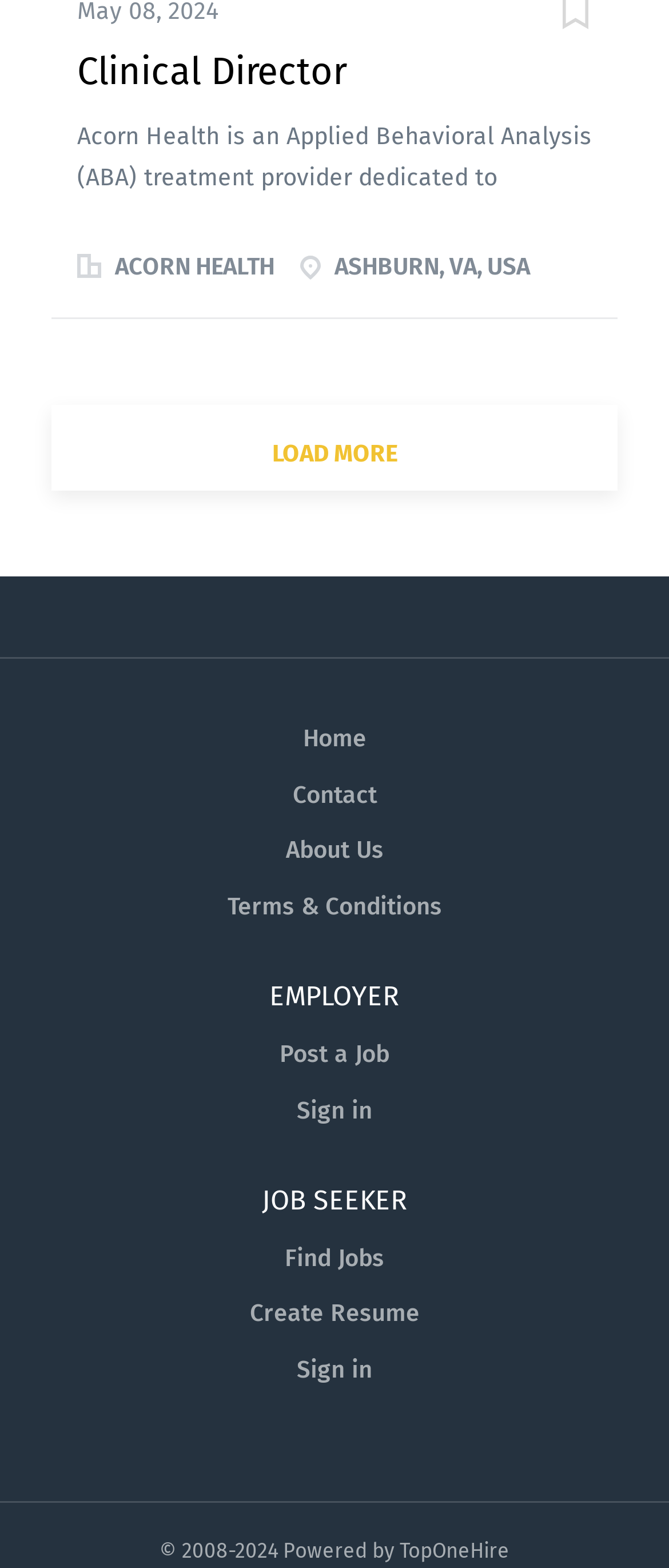Please find the bounding box coordinates of the element that needs to be clicked to perform the following instruction: "Go to Home page". The bounding box coordinates should be four float numbers between 0 and 1, represented as [left, top, right, bottom].

[0.453, 0.461, 0.547, 0.48]